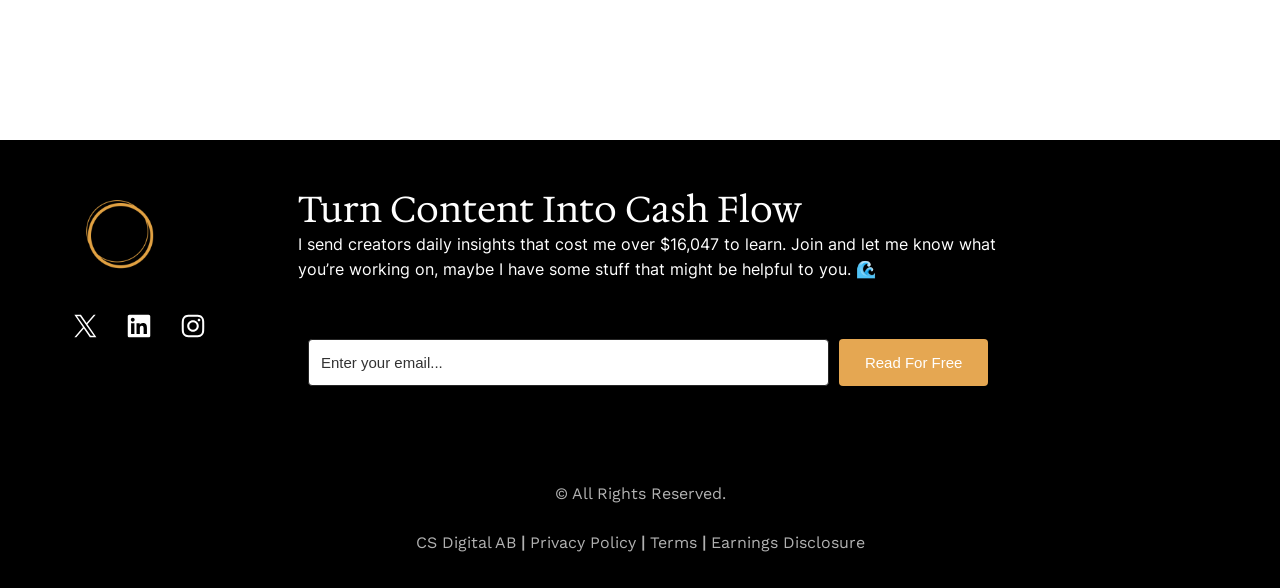What is the button below the textbox for?
Based on the visual content, answer with a single word or a brief phrase.

Read For Free